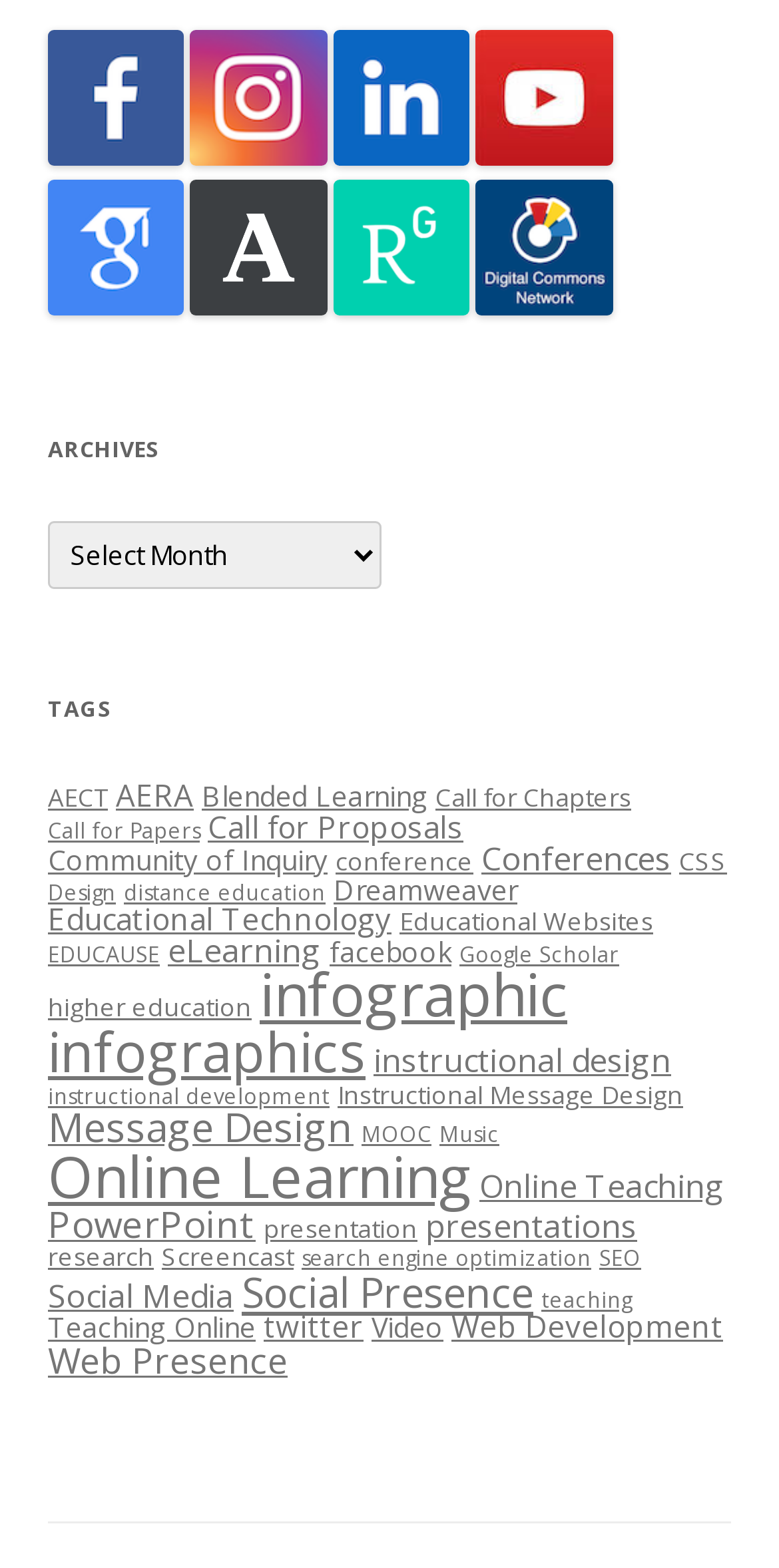How many items are under the 'Online Learning' tag?
Based on the content of the image, thoroughly explain and answer the question.

The 'Online Learning' tag has 41 items, which is indicated by the link 'Online Learning (41 items)' located at the bottom left of the webpage, with a bounding box coordinate of [0.062, 0.724, 0.605, 0.774].